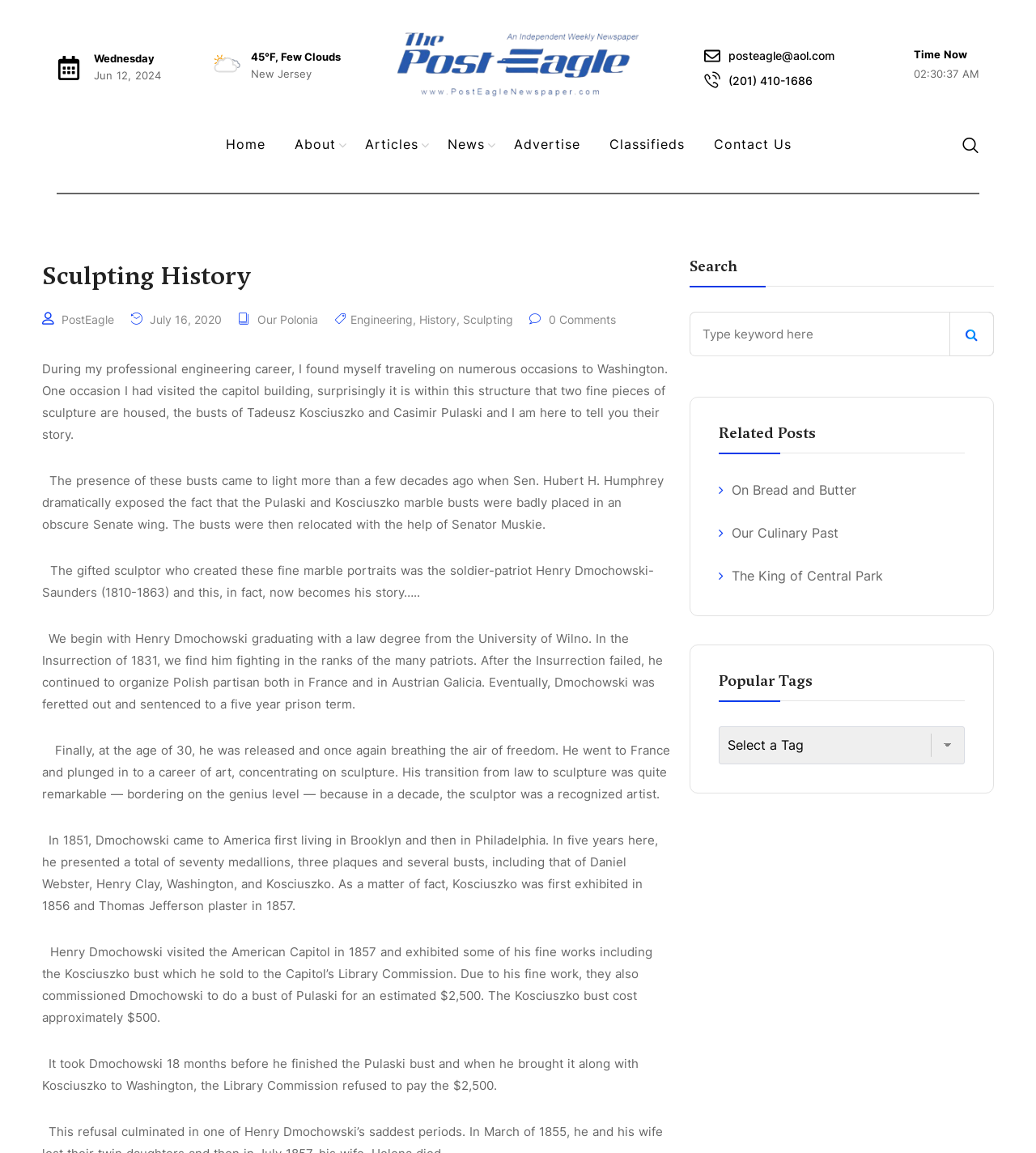Describe all the key features and sections of the webpage thoroughly.

This webpage is a news article page from the Post Eagle Newspaper, with a focus on the story of sculptor Henry Dmochowski-Saunders and his marble busts of Tadeusz Kosciuszko and Casimir Pulaski. 

At the top of the page, there is a header section with the date "Wednesday, Jun 12, 2024" and the weather "45°F, Few Clouds" in New Jersey. Below this, there is a logo of the Post Eagle Newspaper, followed by a navigation menu with links to "Home", "About", "Articles", "News", "Advertise", "Classifieds", and "Contact Us". 

The main content of the page is an article about Henry Dmochowski-Saunders, a Polish sculptor who created the marble busts of Kosciuszko and Pulaski. The article is divided into several paragraphs, with the first paragraph introducing the topic and the subsequent paragraphs providing more details about Dmochowski-Saunders' life and work. 

On the right side of the page, there is a section with links to related posts, including "On Bread and Butter", "Our Culinary Past", and "The King of Central Park". Below this, there is a section with popular tags. 

At the bottom of the page, there is a search bar with a submit button, allowing users to search for specific keywords.